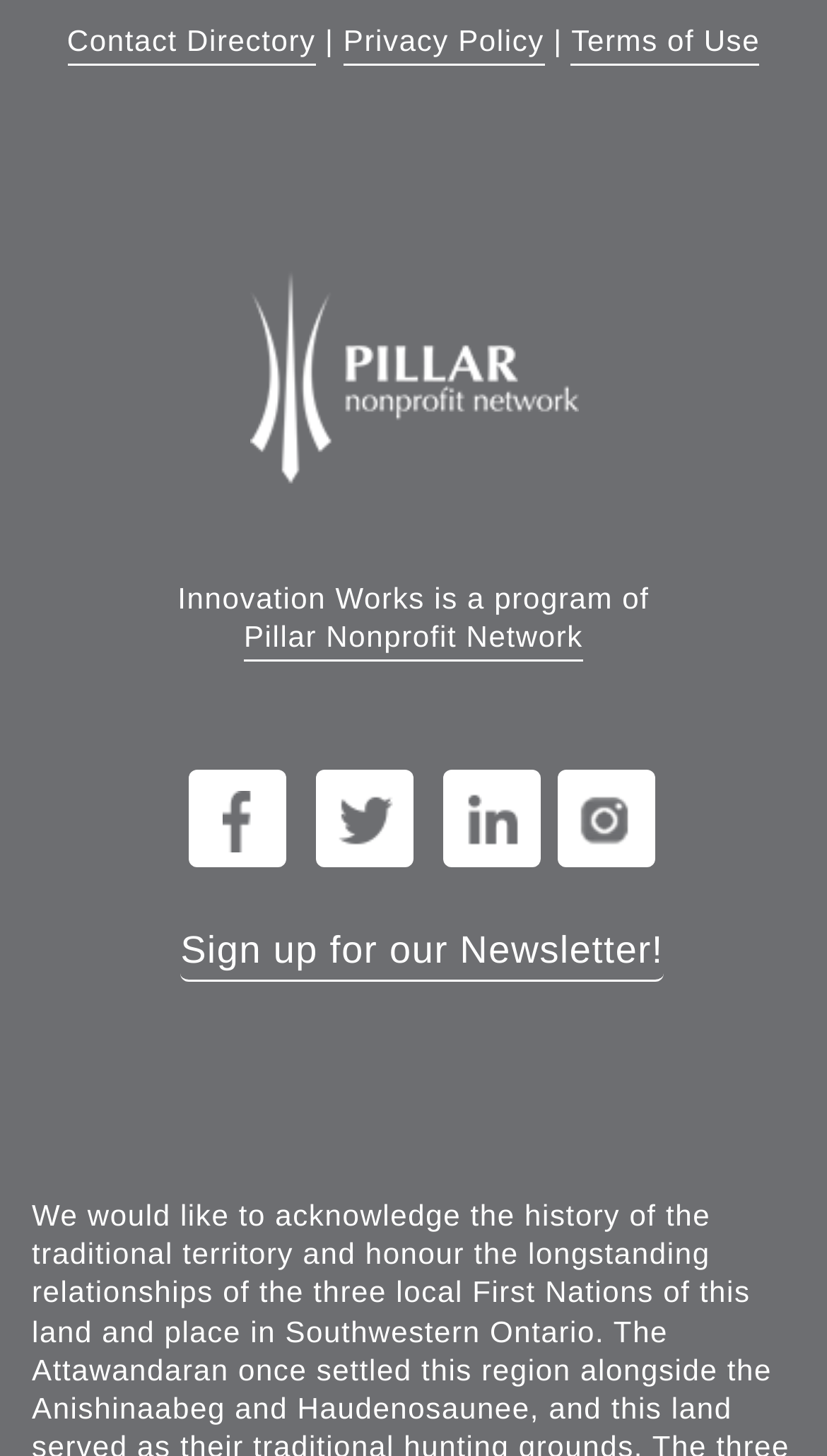What is the program of Pillar Nonprofit Network? Refer to the image and provide a one-word or short phrase answer.

Innovation Works